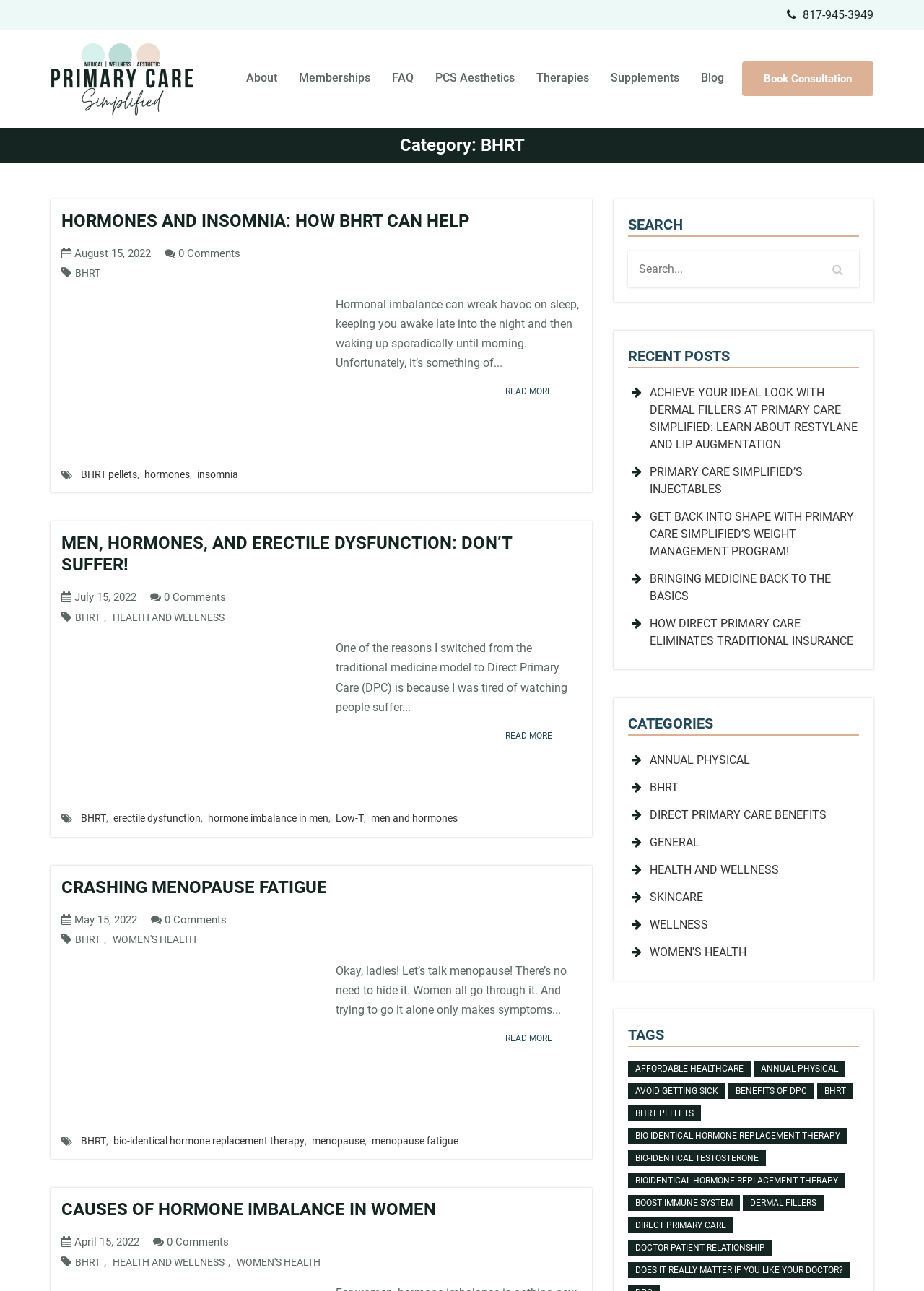Please indicate the bounding box coordinates of the element's region to be clicked to achieve the instruction: "Search for something". Provide the coordinates as four float numbers between 0 and 1, i.e., [left, top, right, bottom].

[0.68, 0.195, 0.93, 0.222]